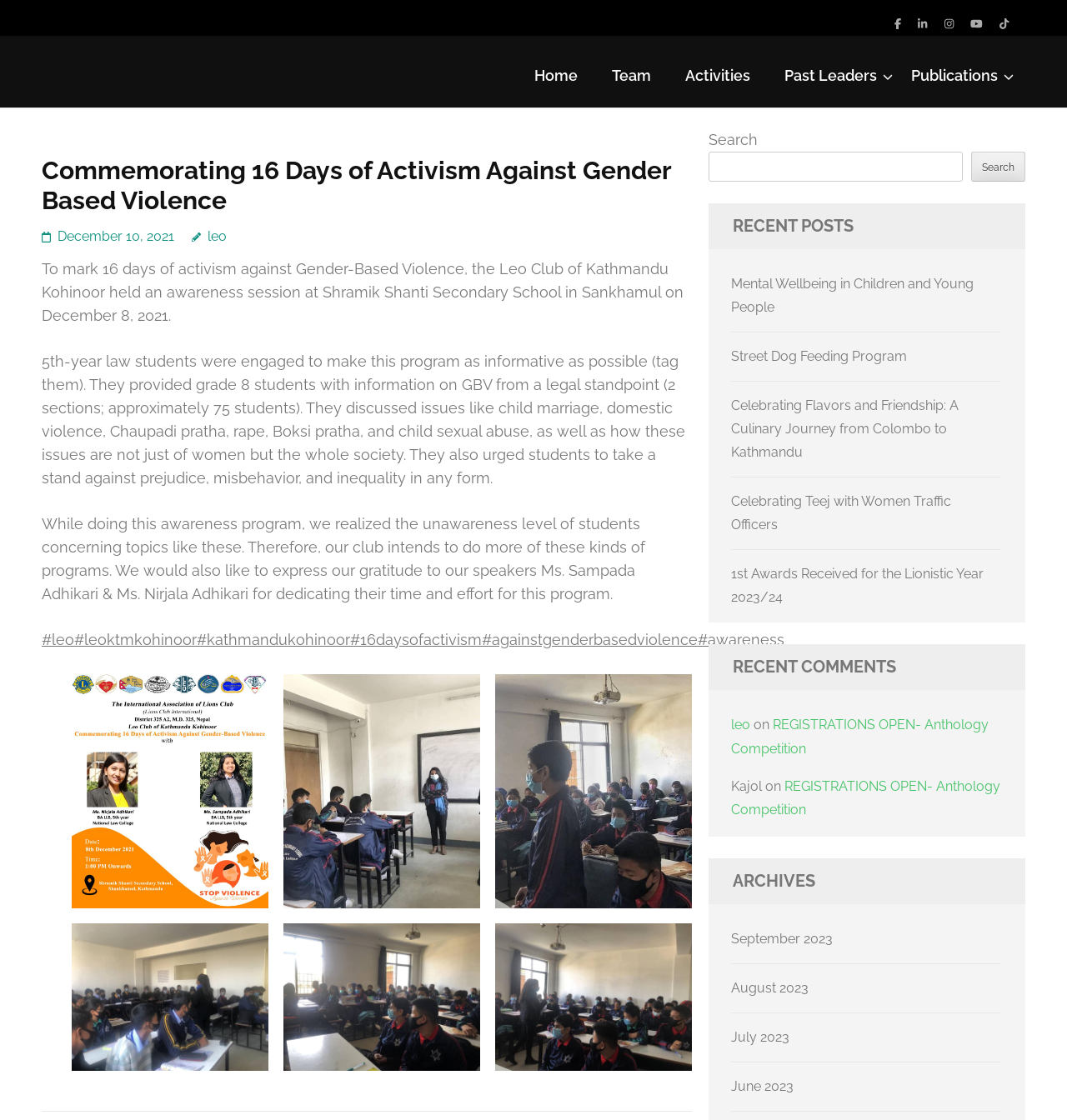Locate the bounding box coordinates of the area you need to click to fulfill this instruction: 'View recent comments'. The coordinates must be in the form of four float numbers ranging from 0 to 1: [left, top, right, bottom].

[0.664, 0.575, 0.961, 0.616]